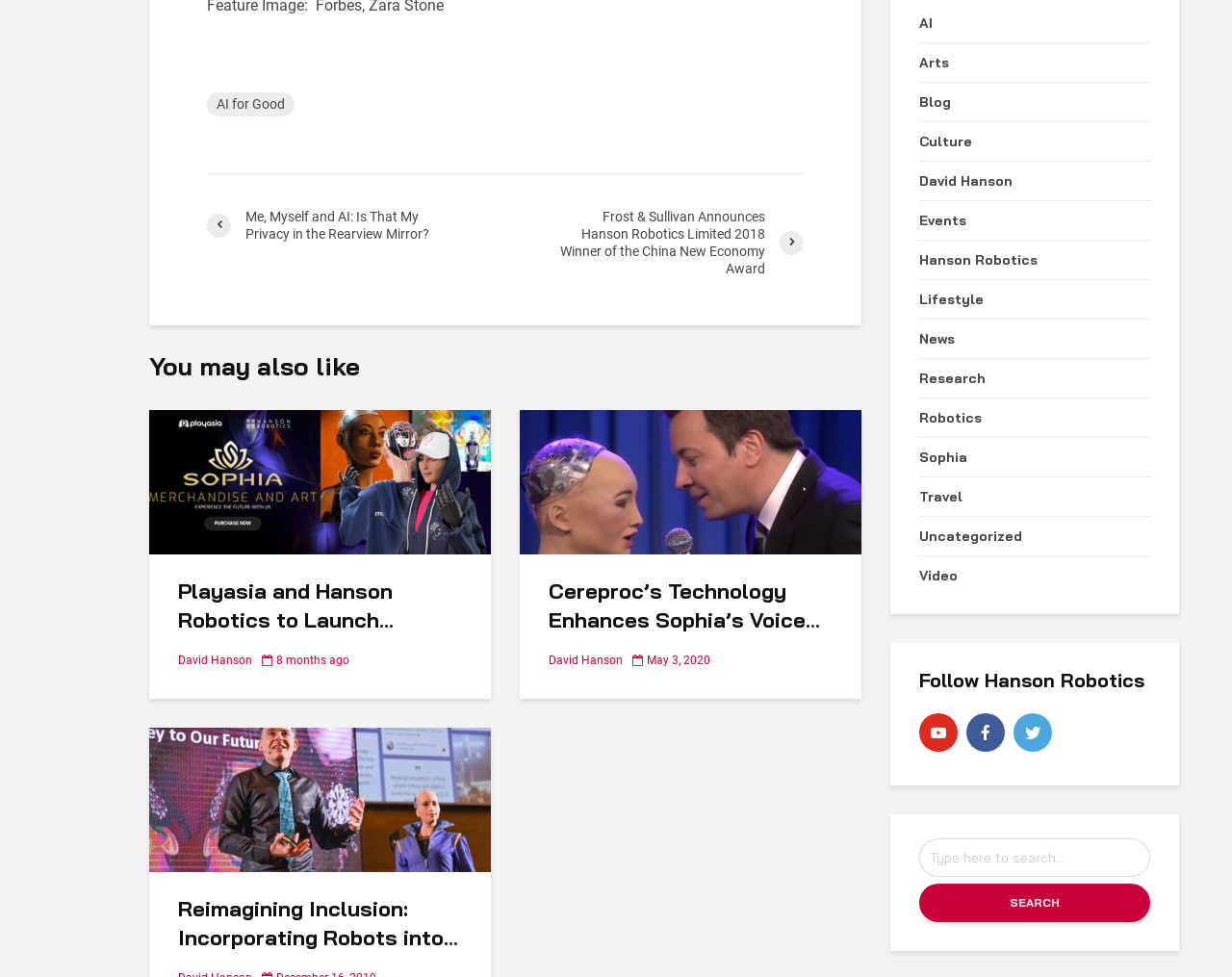Please predict the bounding box coordinates of the element's region where a click is necessary to complete the following instruction: "Click on 'AI for Good' link". The coordinates should be represented by four float numbers between 0 and 1, i.e., [left, top, right, bottom].

[0.168, 0.095, 0.239, 0.119]